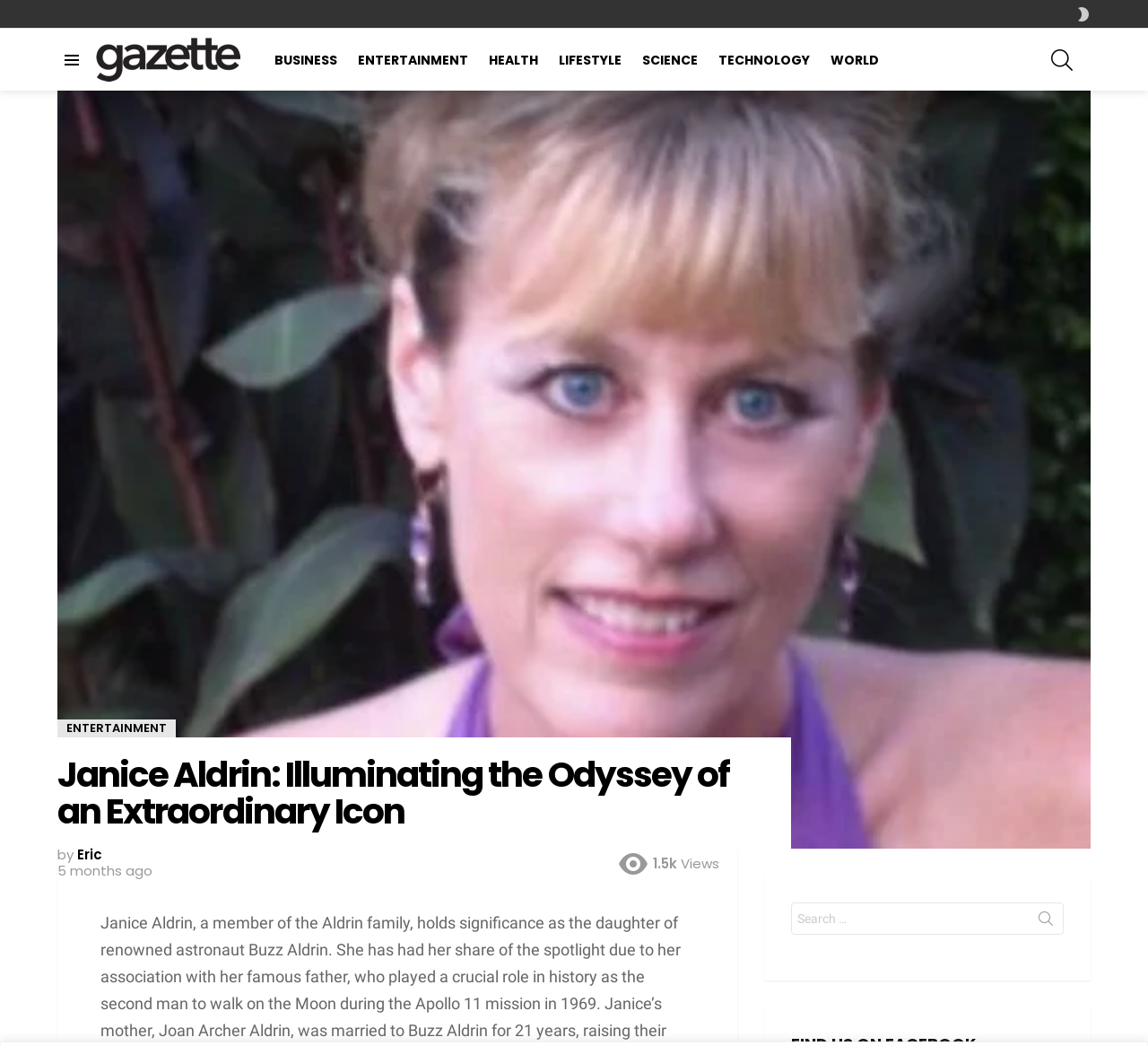Find the bounding box coordinates of the clickable area required to complete the following action: "Switch skin".

[0.937, 0.0, 0.95, 0.027]